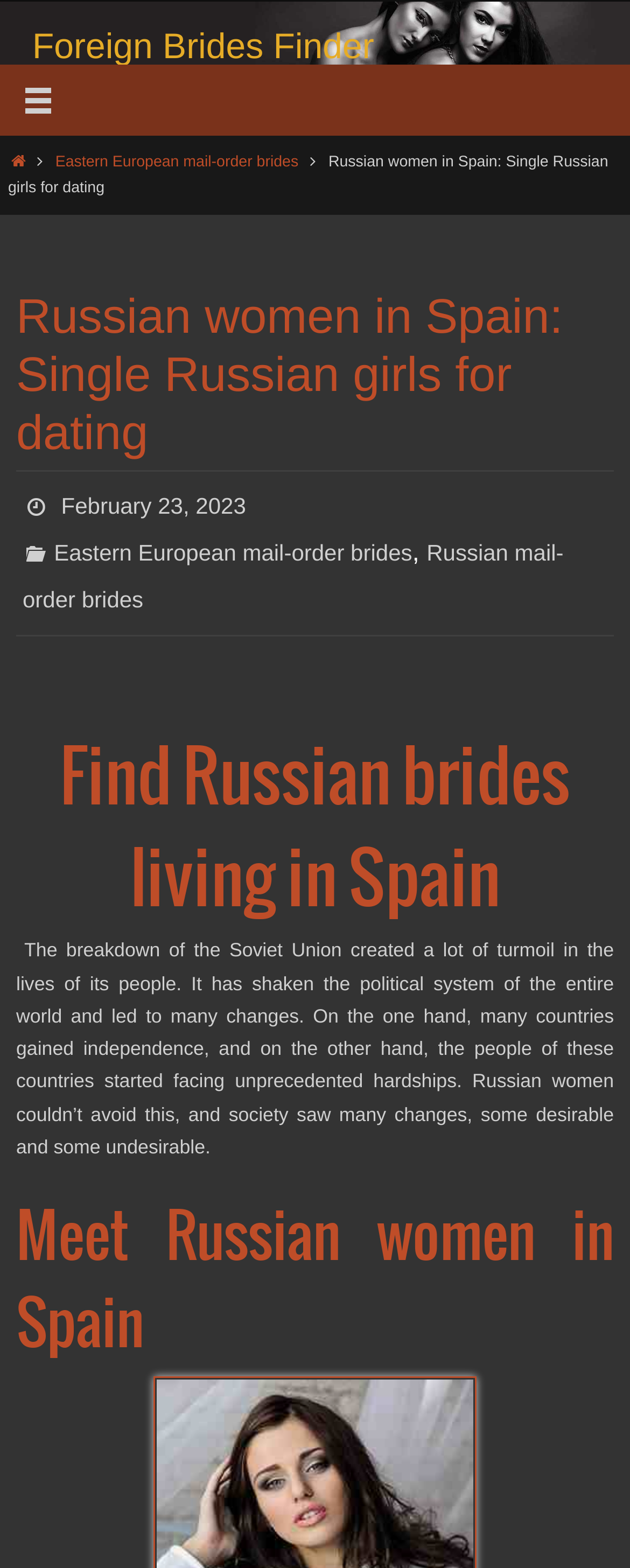Using the given element description, provide the bounding box coordinates (top-left x, top-left y, bottom-right x, bottom-right y) for the corresponding UI element in the screenshot: Eastern European mail-order brides

[0.088, 0.098, 0.474, 0.109]